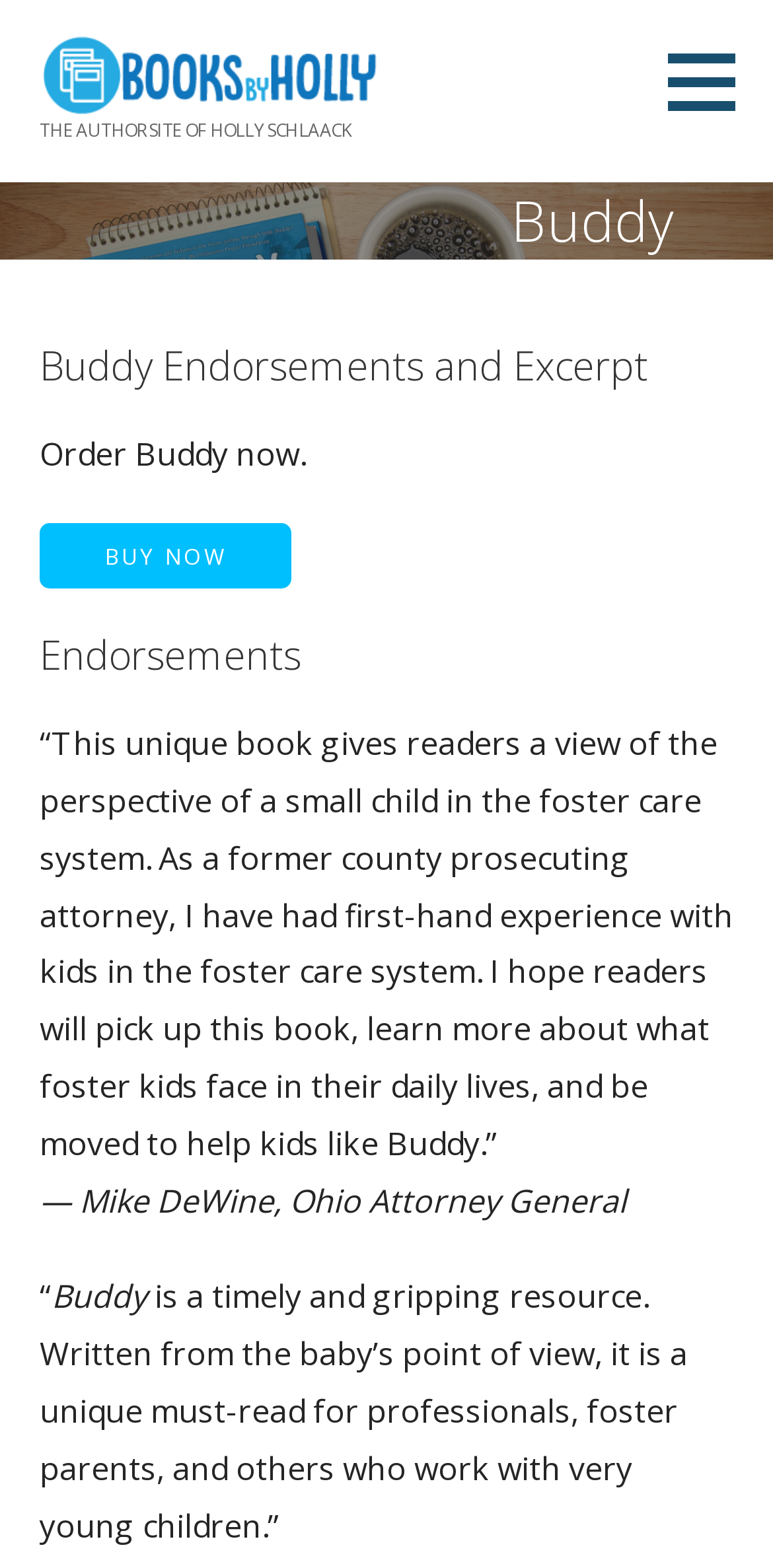Give a succinct answer to this question in a single word or phrase: 
Who is the Ohio Attorney General?

Mike DeWine